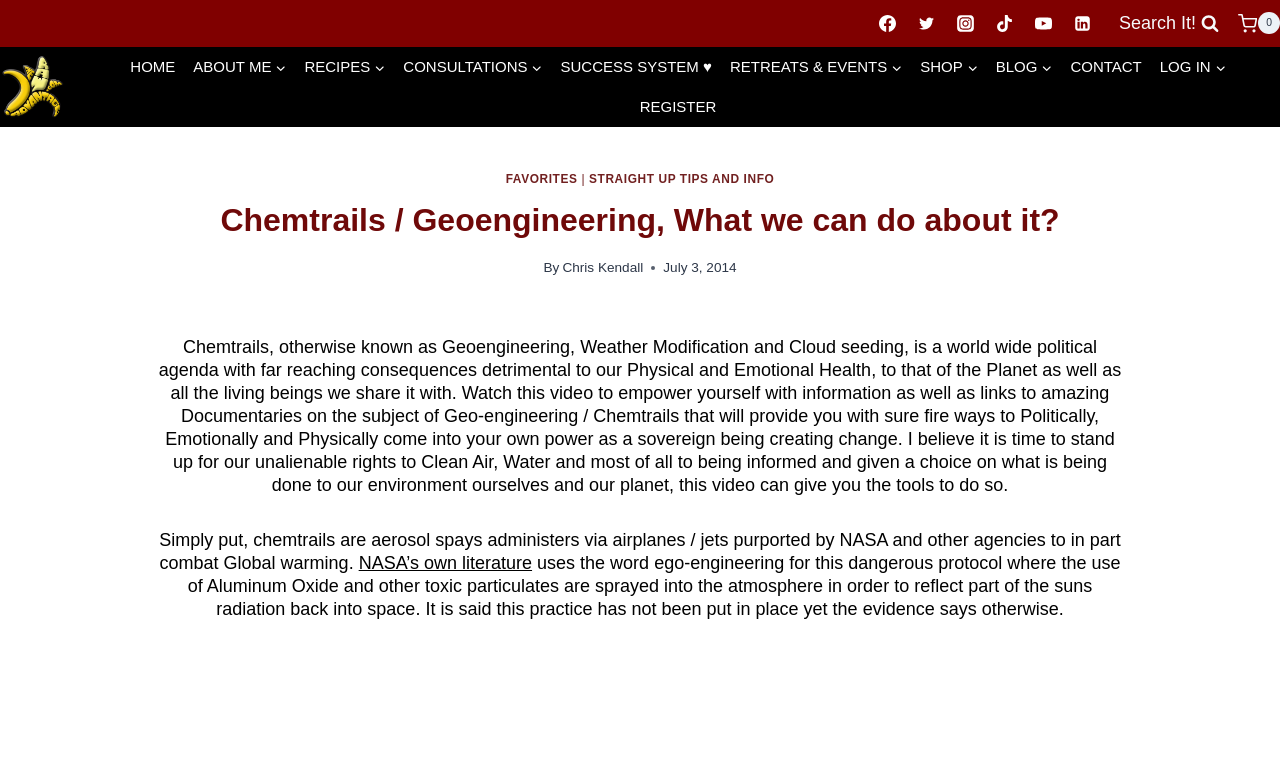What is the purpose of chemtrails according to NASA?
By examining the image, provide a one-word or phrase answer.

Combat global warming